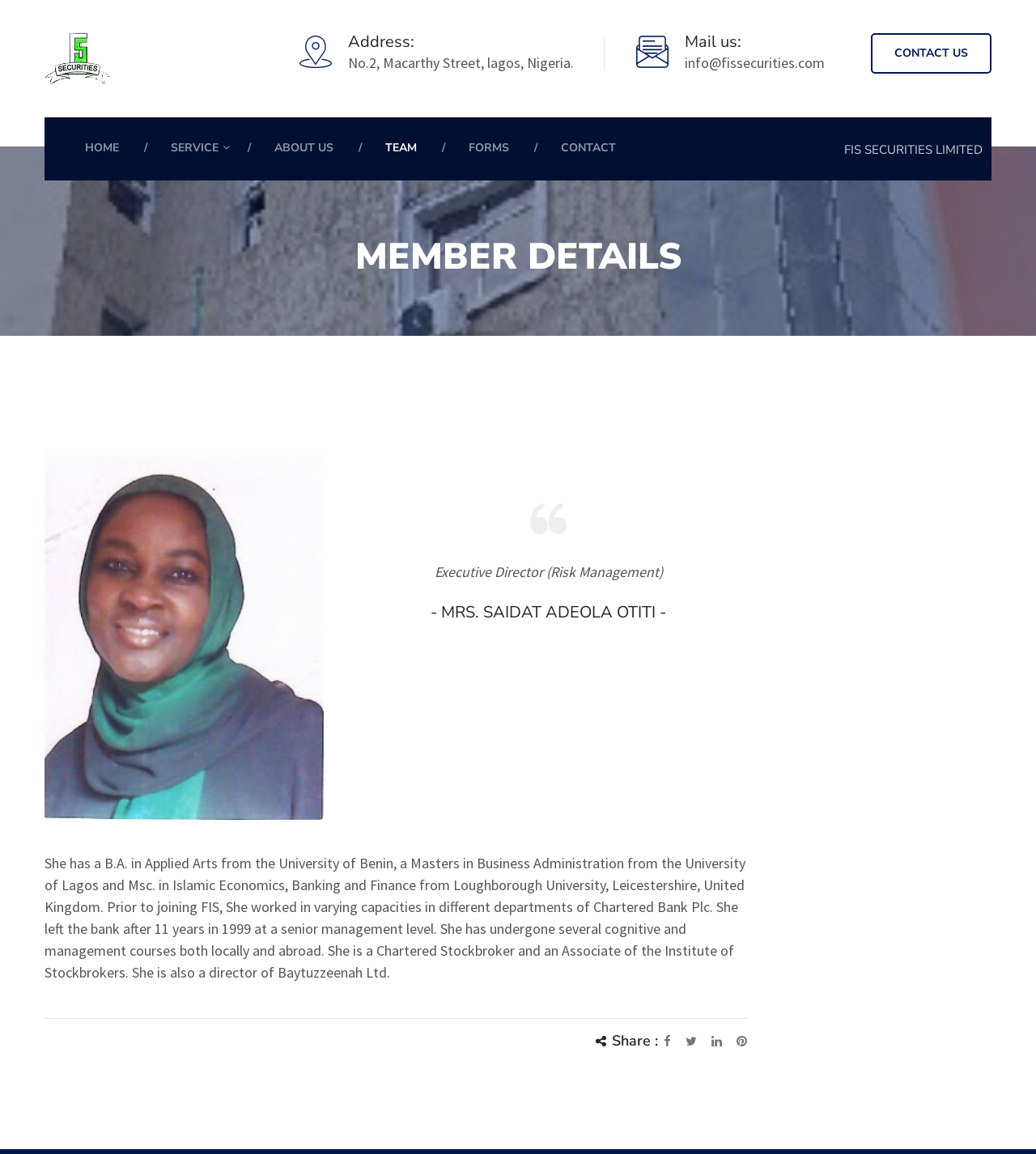What is the position of Mrs. Saidat Adeola Otiti?
Craft a detailed and extensive response to the question.

I found the position by looking at the StaticText element that contains the description of Mrs. Saidat Adeola Otiti and finding the relevant information.